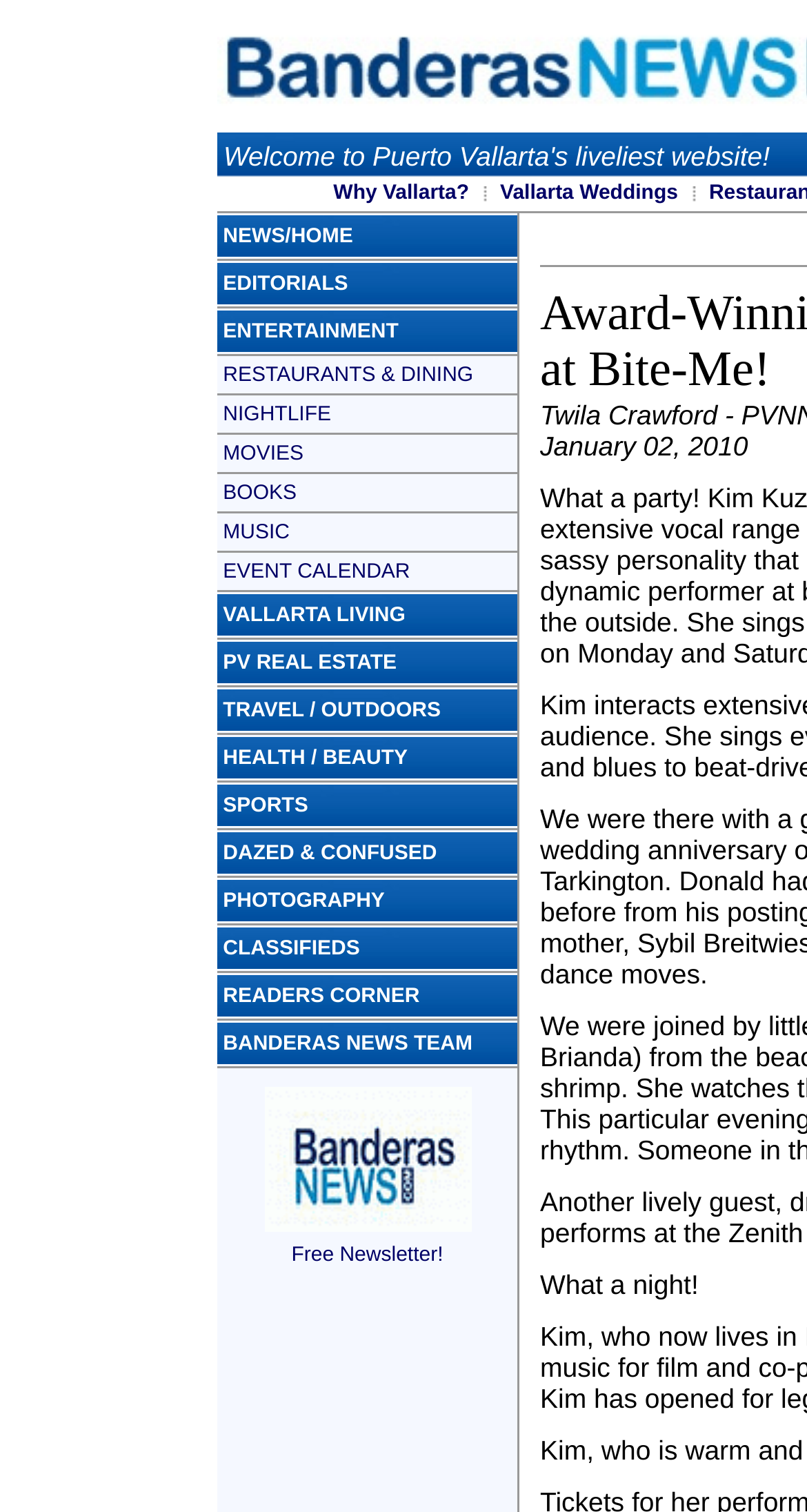Find and specify the bounding box coordinates that correspond to the clickable region for the instruction: "Enter your comment".

None